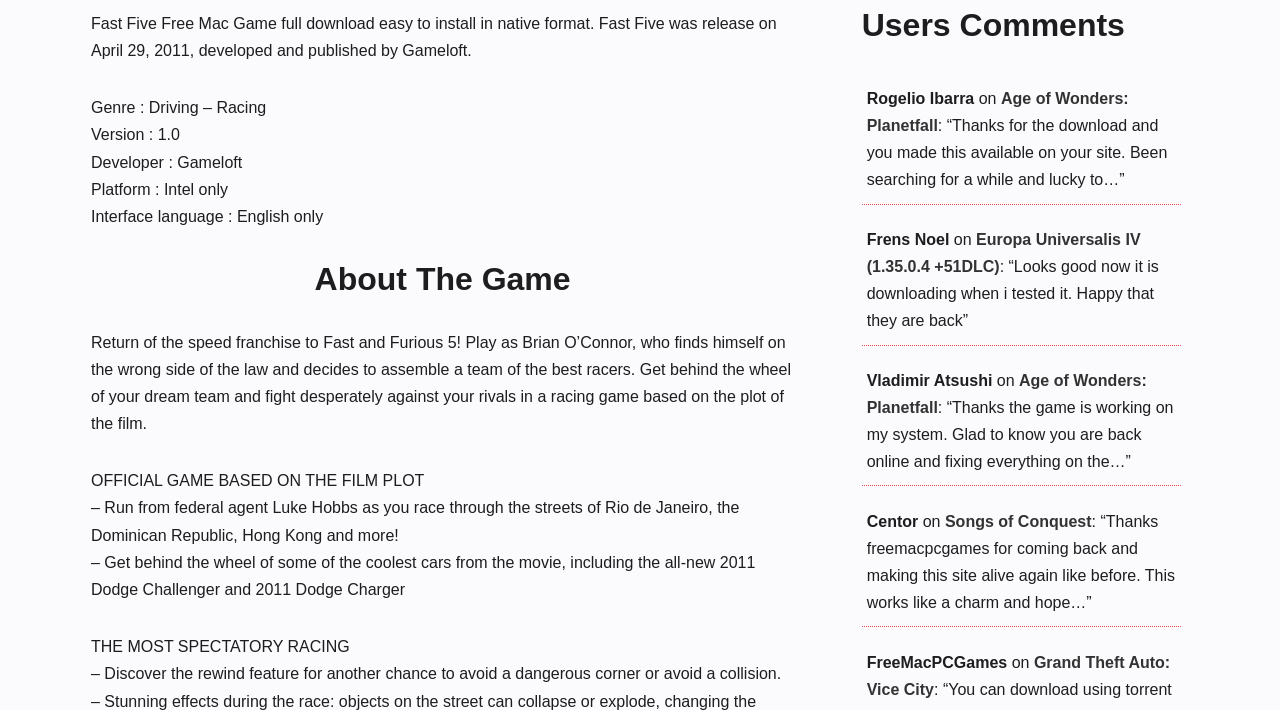Bounding box coordinates should be in the format (top-left x, top-left y, bottom-right x, bottom-right y) and all values should be floating point numbers between 0 and 1. Determine the bounding box coordinate for the UI element described as: Age of Wonders: Planetfall

[0.677, 0.127, 0.882, 0.189]